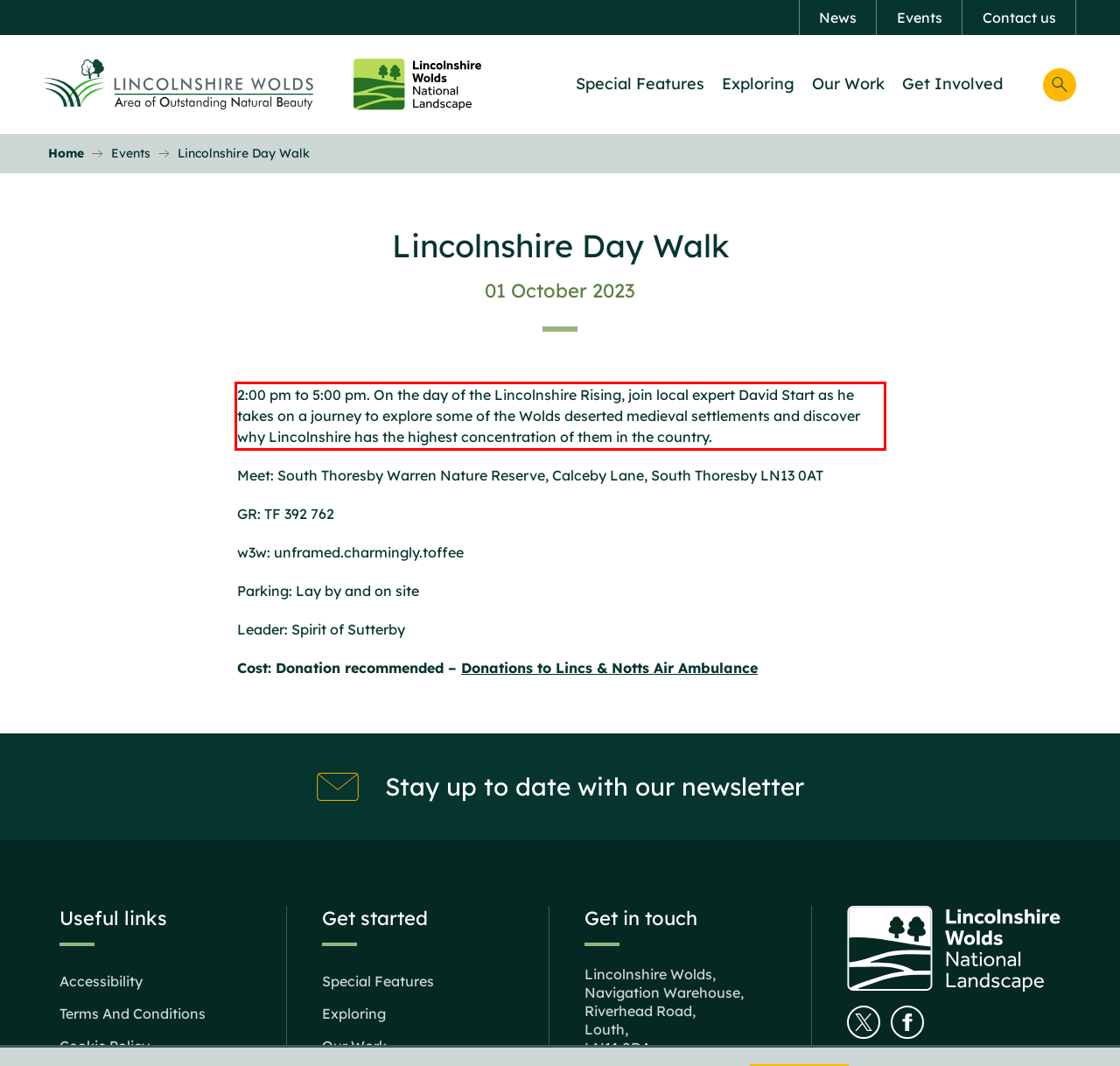Please identify and extract the text from the UI element that is surrounded by a red bounding box in the provided webpage screenshot.

2:00 pm to 5:00 pm. On the day of the Lincolnshire Rising, join local expert David Start as he takes on a journey to explore some of the Wolds deserted medieval settlements and discover why Lincolnshire has the highest concentration of them in the country.